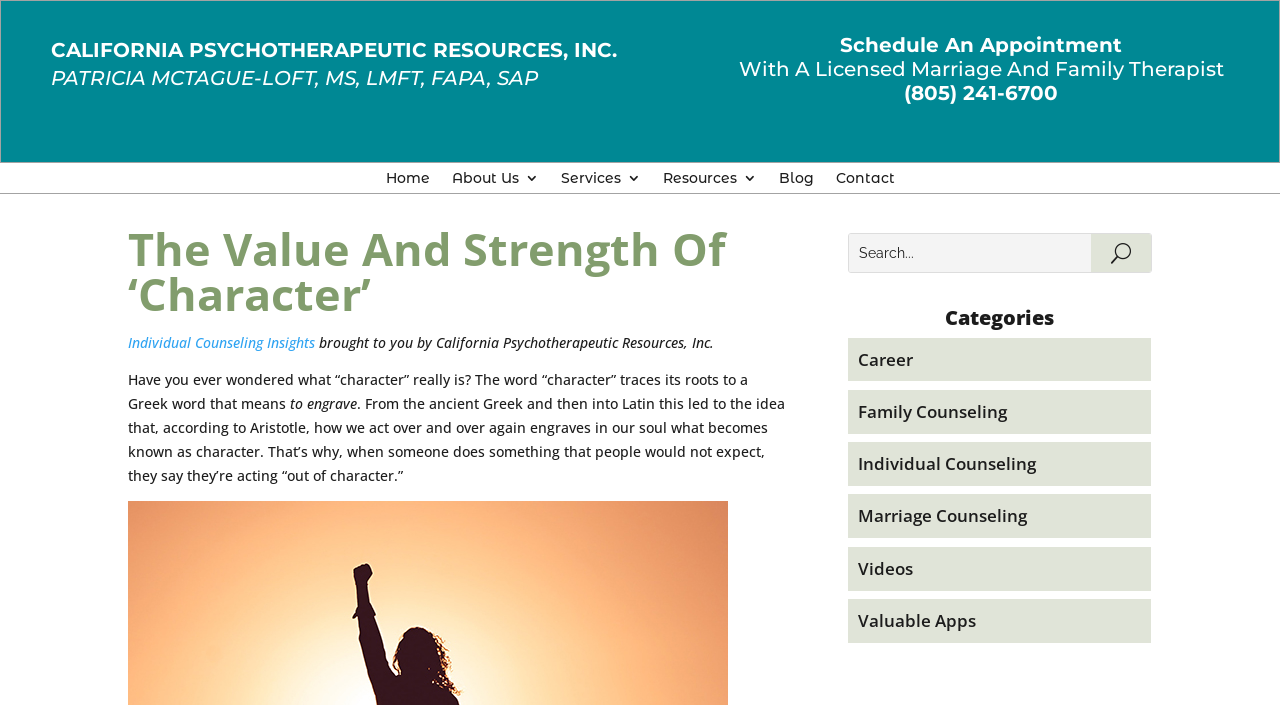Identify the bounding box coordinates for the element you need to click to achieve the following task: "Click the 'Home' link". Provide the bounding box coordinates as four float numbers between 0 and 1, in the form [left, top, right, bottom].

[0.301, 0.243, 0.336, 0.274]